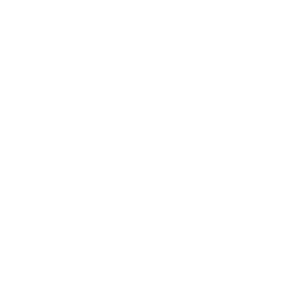Provide a brief response using a word or short phrase to this question:
Does the image reflect values of creativity?

Yes